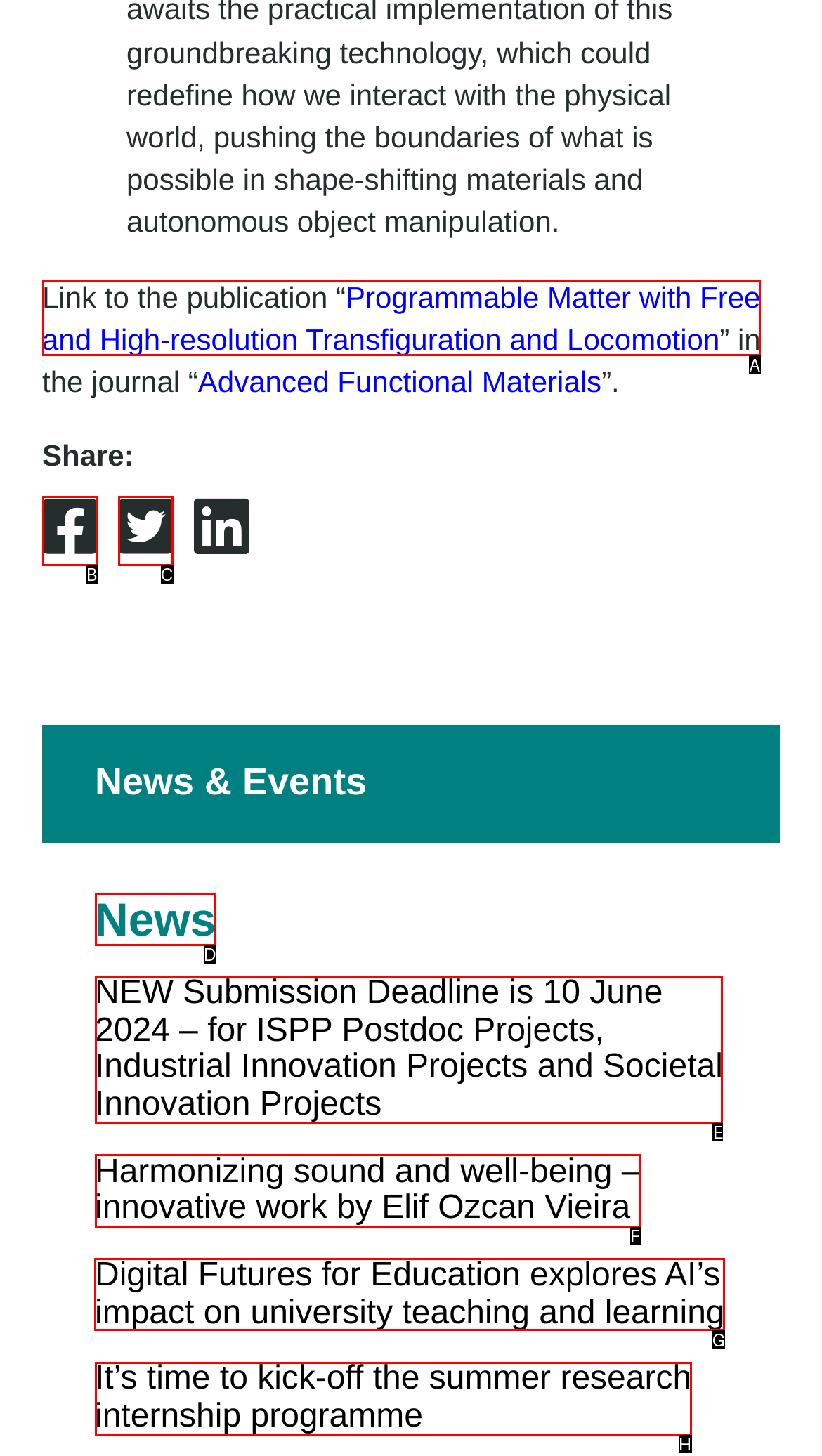From the available options, which lettered element should I click to complete this task: Check out Digital Futures for Education?

G